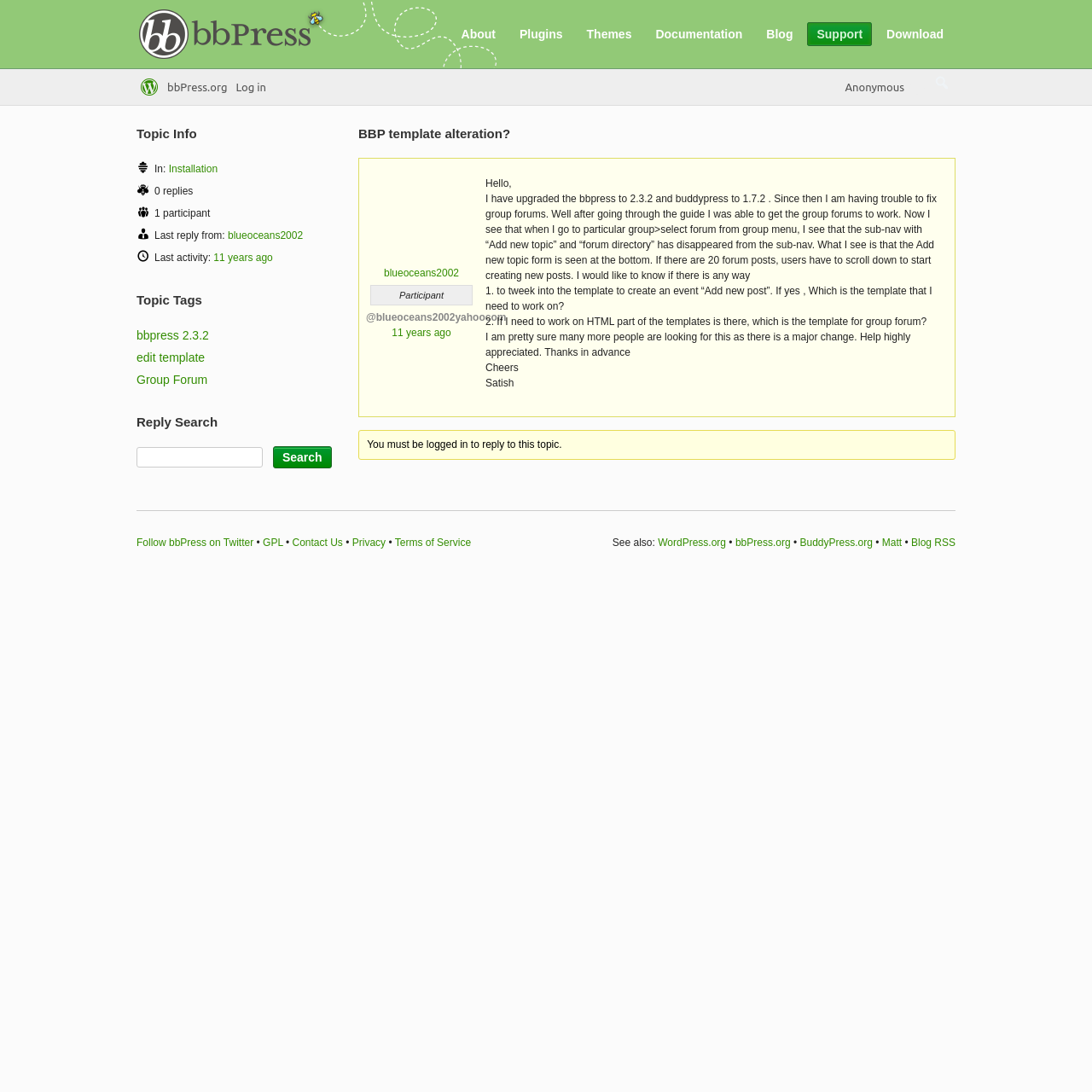What is the name of the person who replied to this topic?
Using the screenshot, give a one-word or short phrase answer.

Satish